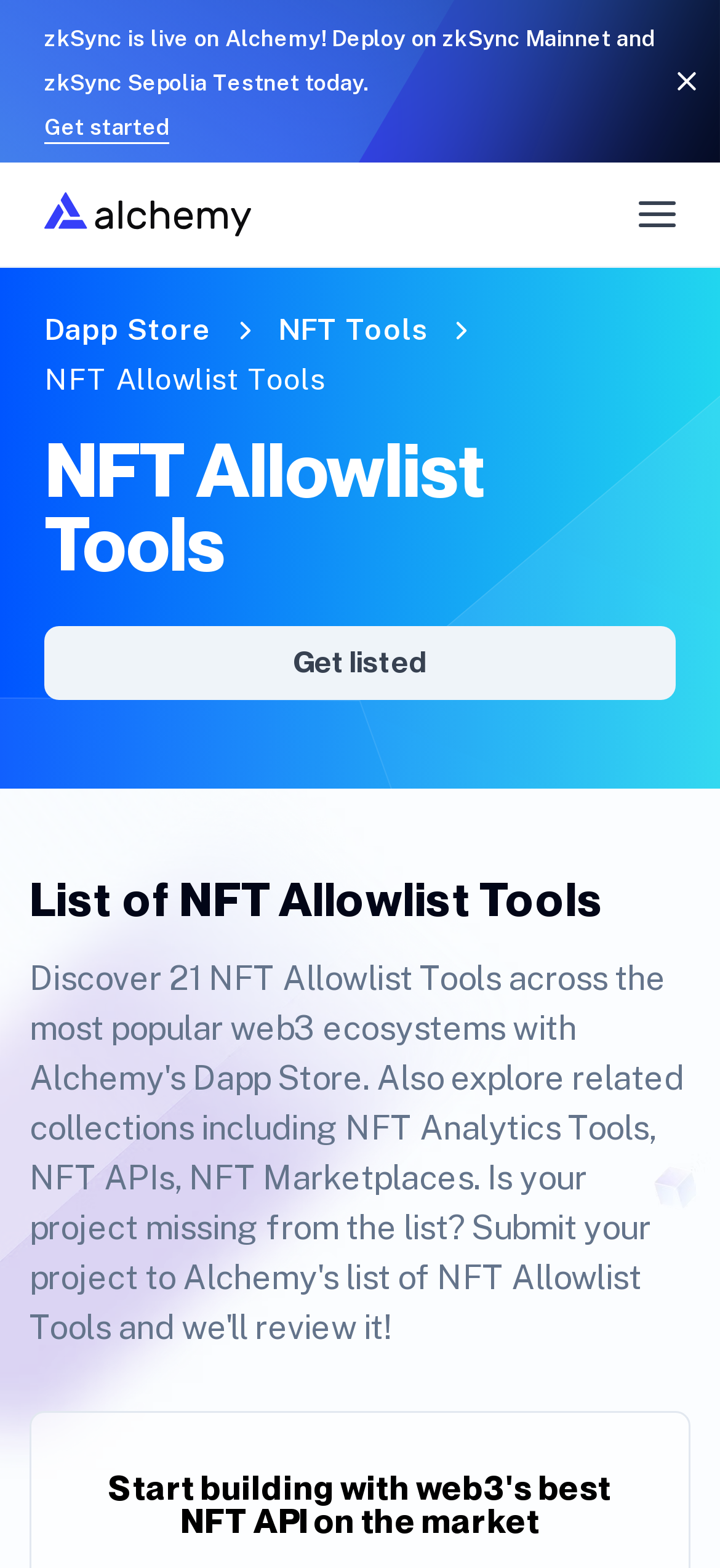Please mark the clickable region by giving the bounding box coordinates needed to complete this instruction: "call the phone number".

None